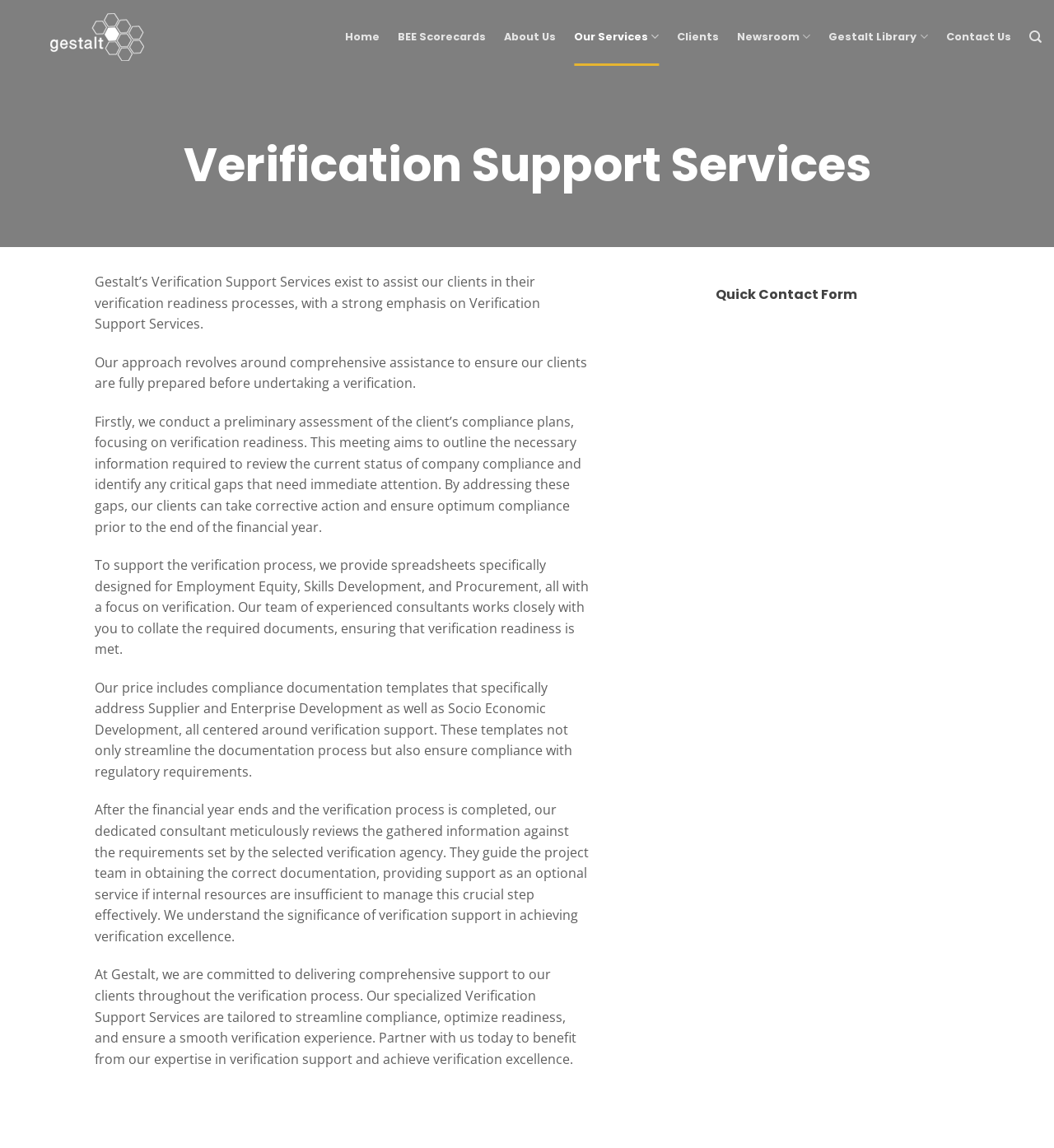Please locate the bounding box coordinates of the element that should be clicked to achieve the given instruction: "View About Us".

[0.478, 0.007, 0.527, 0.057]